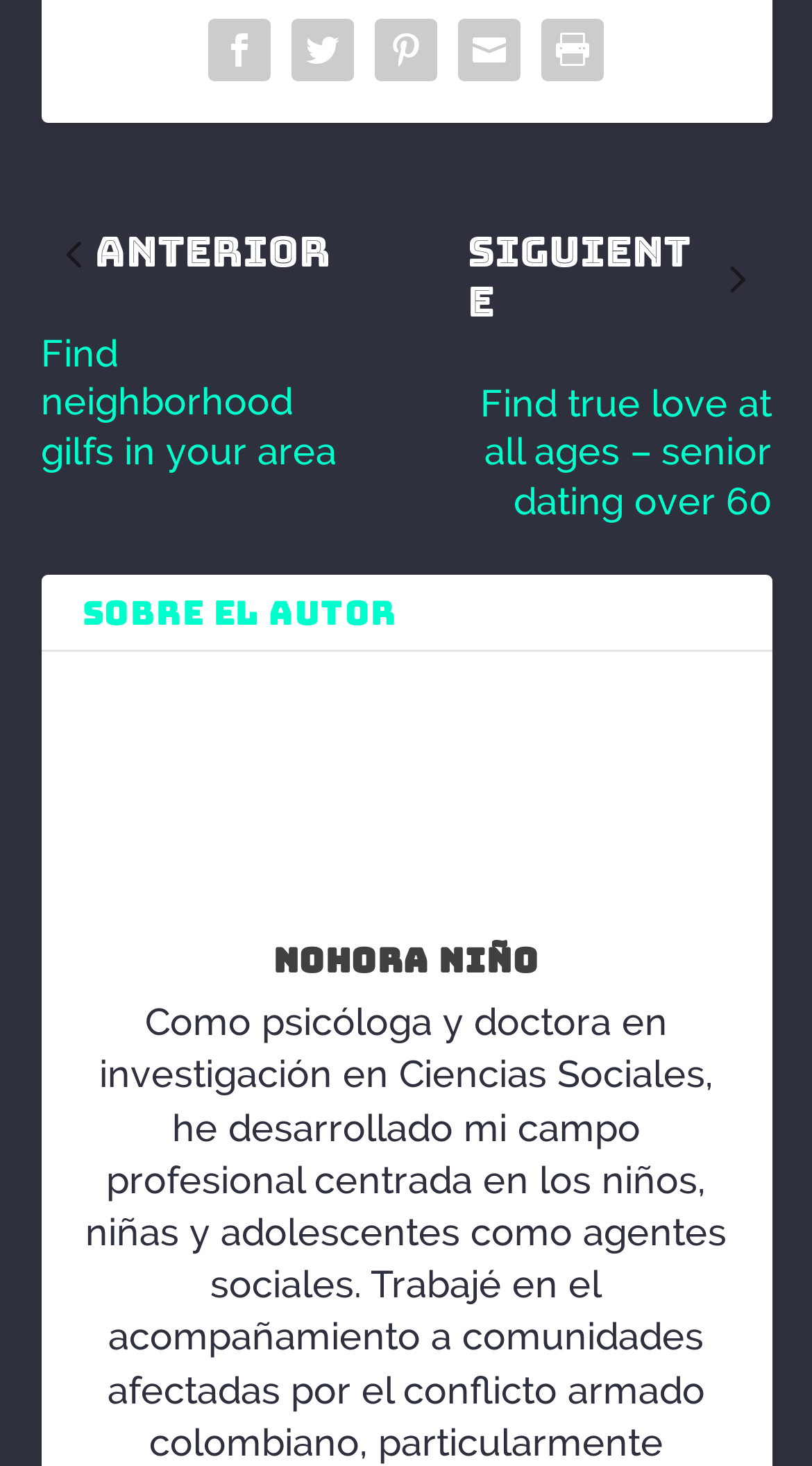Refer to the screenshot and answer the following question in detail:
What is the title of the section above the image?

I examined the heading elements on the webpage and found the one that is above the image, which says 'SOBRE EL AUTOR'.